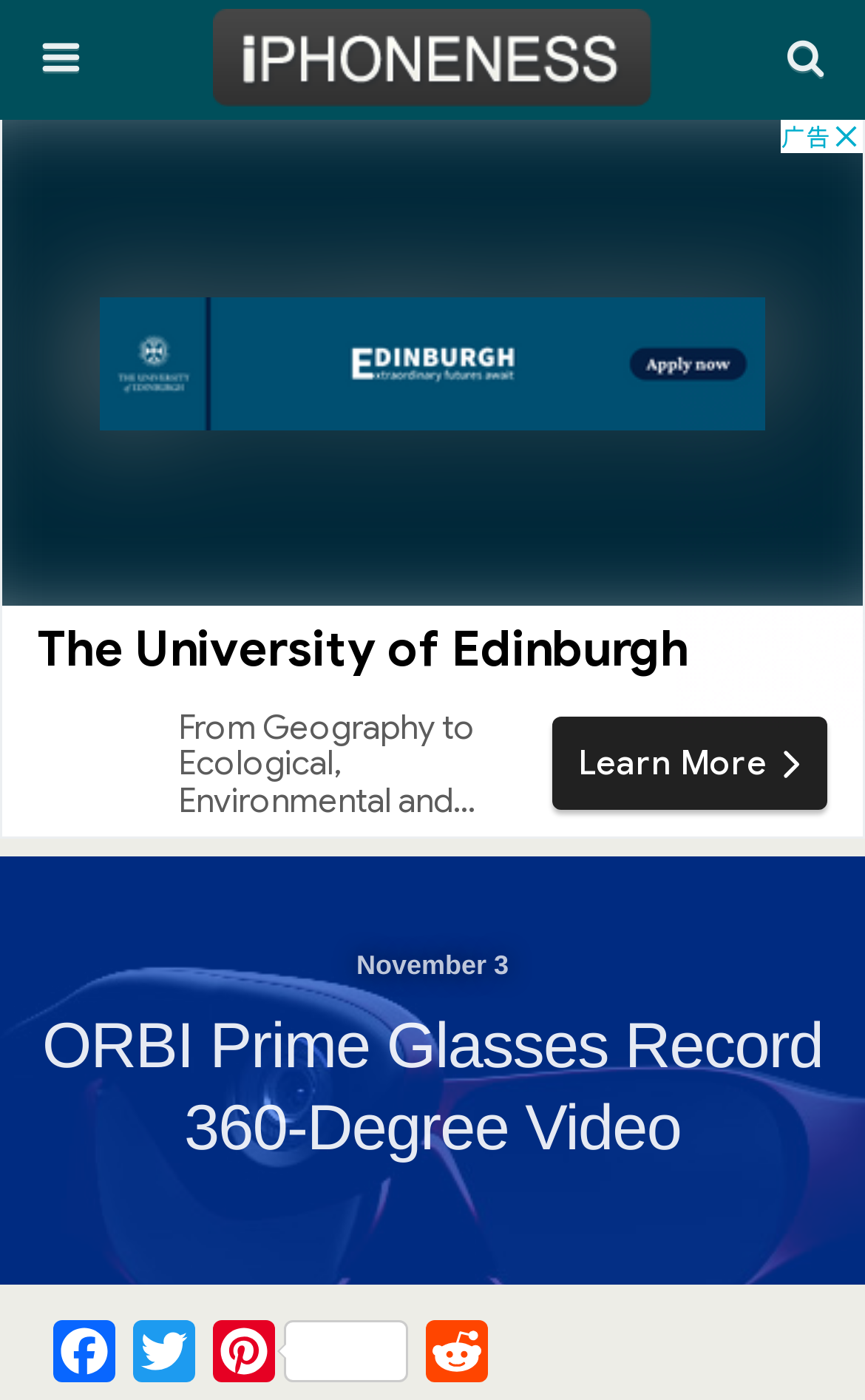Illustrate the webpage thoroughly, mentioning all important details.

The webpage is about ORBI Prime, a pair of smart glasses with 1080p cameras that can capture immersive 360-degree video. At the top left of the page, there is a logo image, which is also a link. To the right of the logo, there is a search bar with a text box and a search button. 

Below the search bar, there is a large advertisement that takes up most of the width of the page. 

On the bottom half of the page, there is a date "November 3" displayed on the left side. On the same horizontal level, but spanning the entire width of the page, there is a heading that reads "ORBI Prime Glasses Record 360-Degree Video".